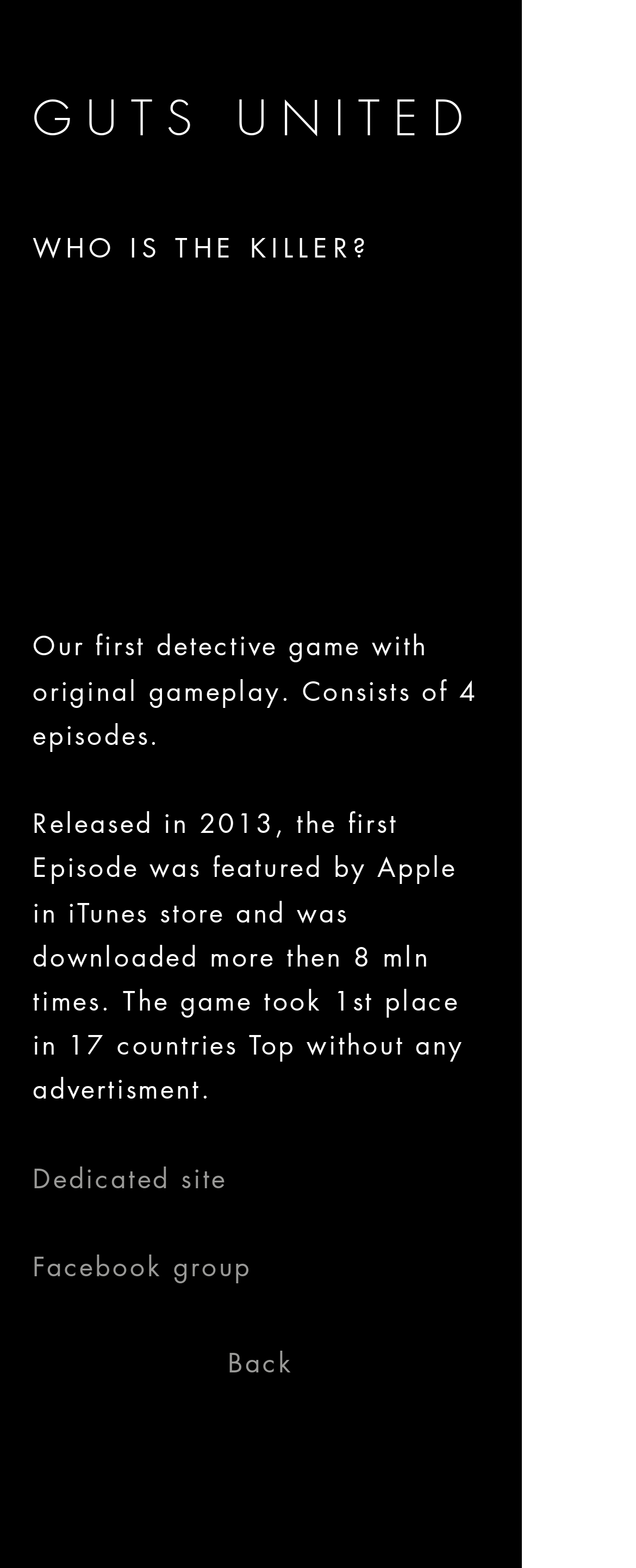What was the game's achievement in iTunes store?
Based on the image, answer the question with as much detail as possible.

The achievement can be found in the heading element 'Released in 2013, the first Episode was featured by Apple in iTunes store and was downloaded more then 8 mln times.' which has a bounding box coordinate of [0.051, 0.512, 0.769, 0.709].